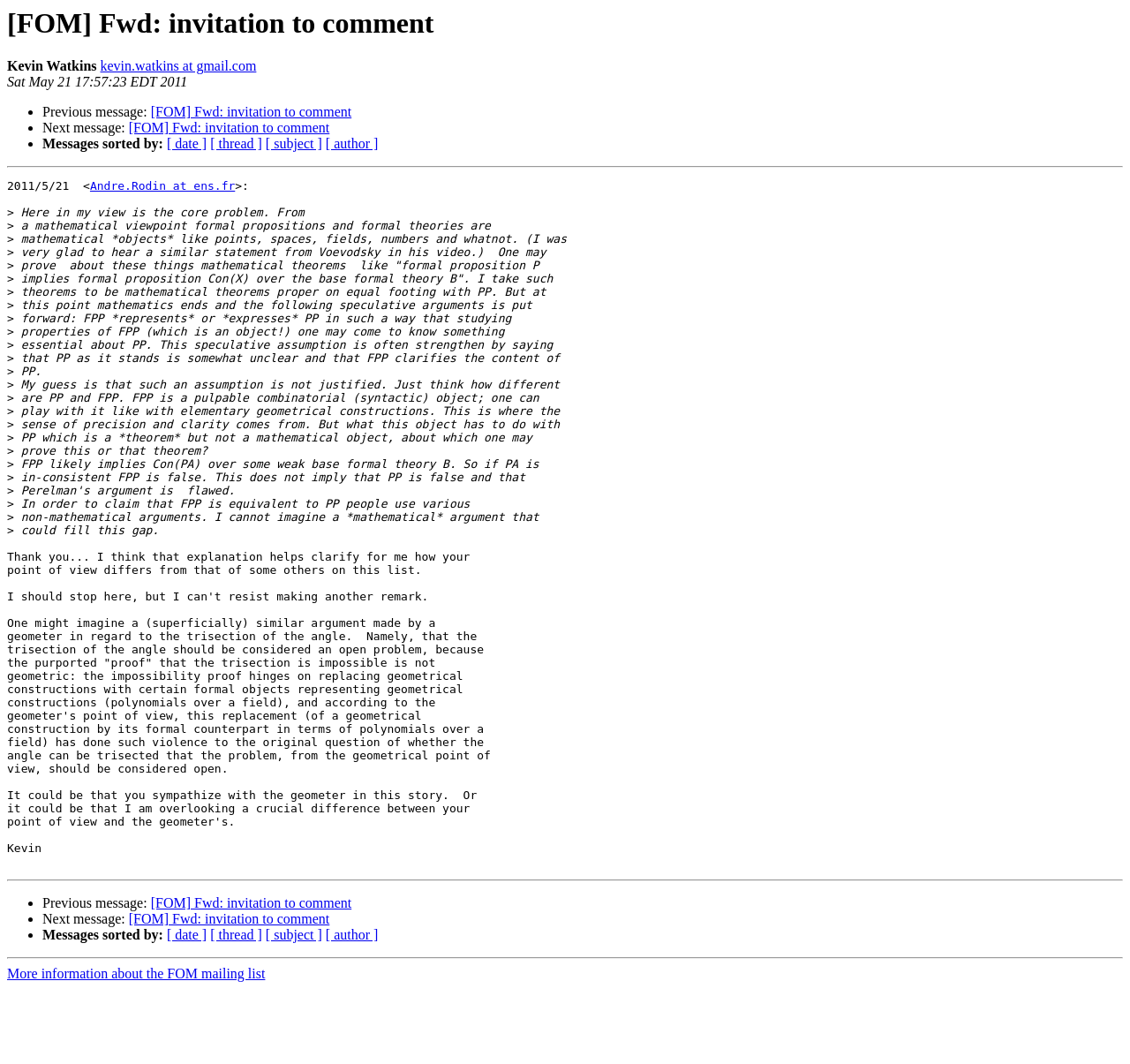Please specify the bounding box coordinates in the format (top-left x, top-left y, bottom-right x, bottom-right y), with values ranging from 0 to 1. Identify the bounding box for the UI component described as follows: [FOM] Fwd: invitation to comment

[0.114, 0.113, 0.292, 0.127]